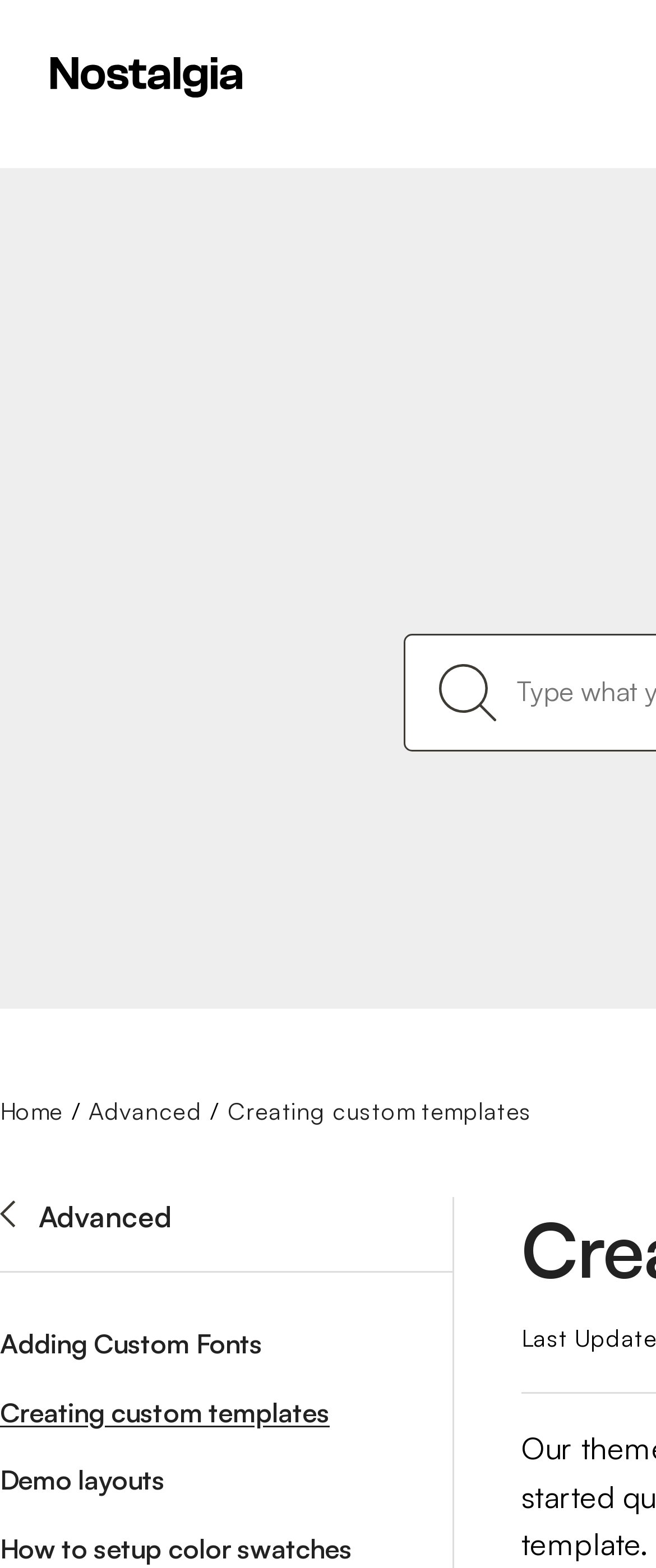Find the headline of the webpage and generate its text content.

How Can We Help?